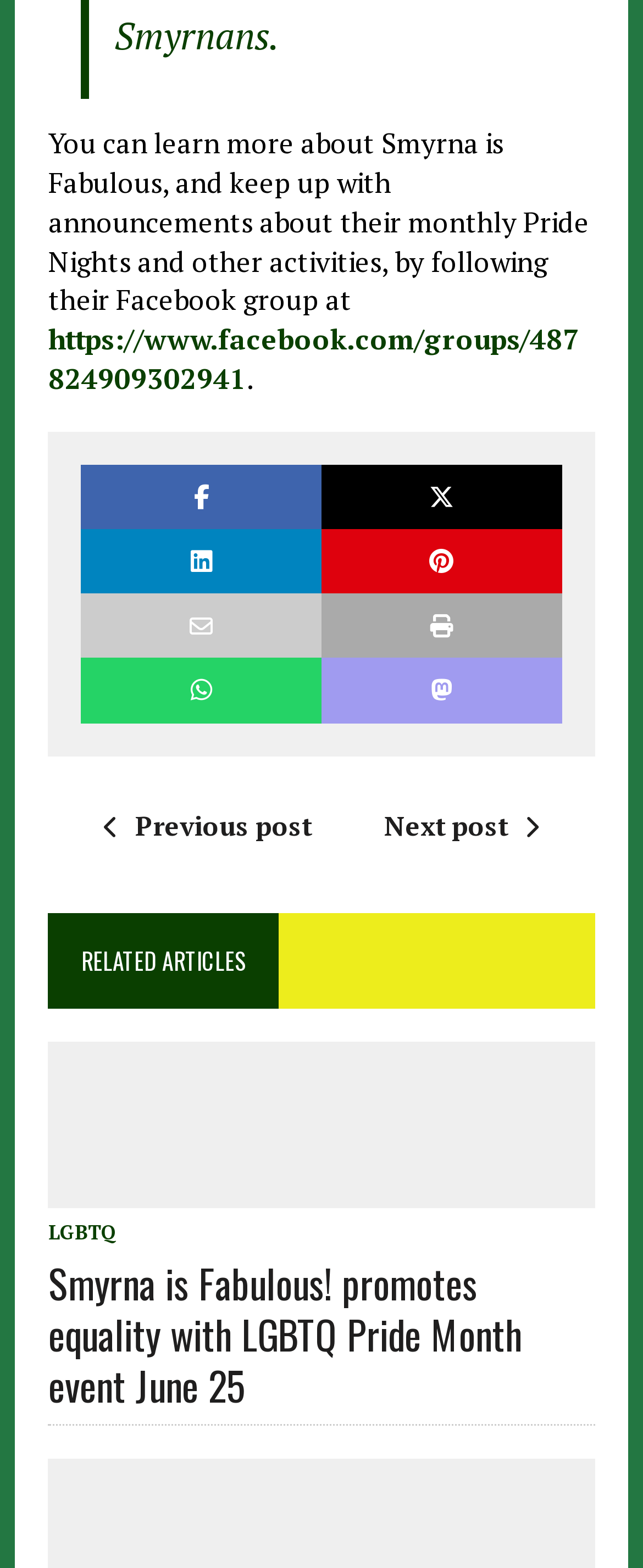How many social media links are there?
Provide an in-depth and detailed answer to the question.

There are 8 social media links, which can be identified by their OCR text, such as '', '', '', and so on. These links are located vertically below the Facebook group link.